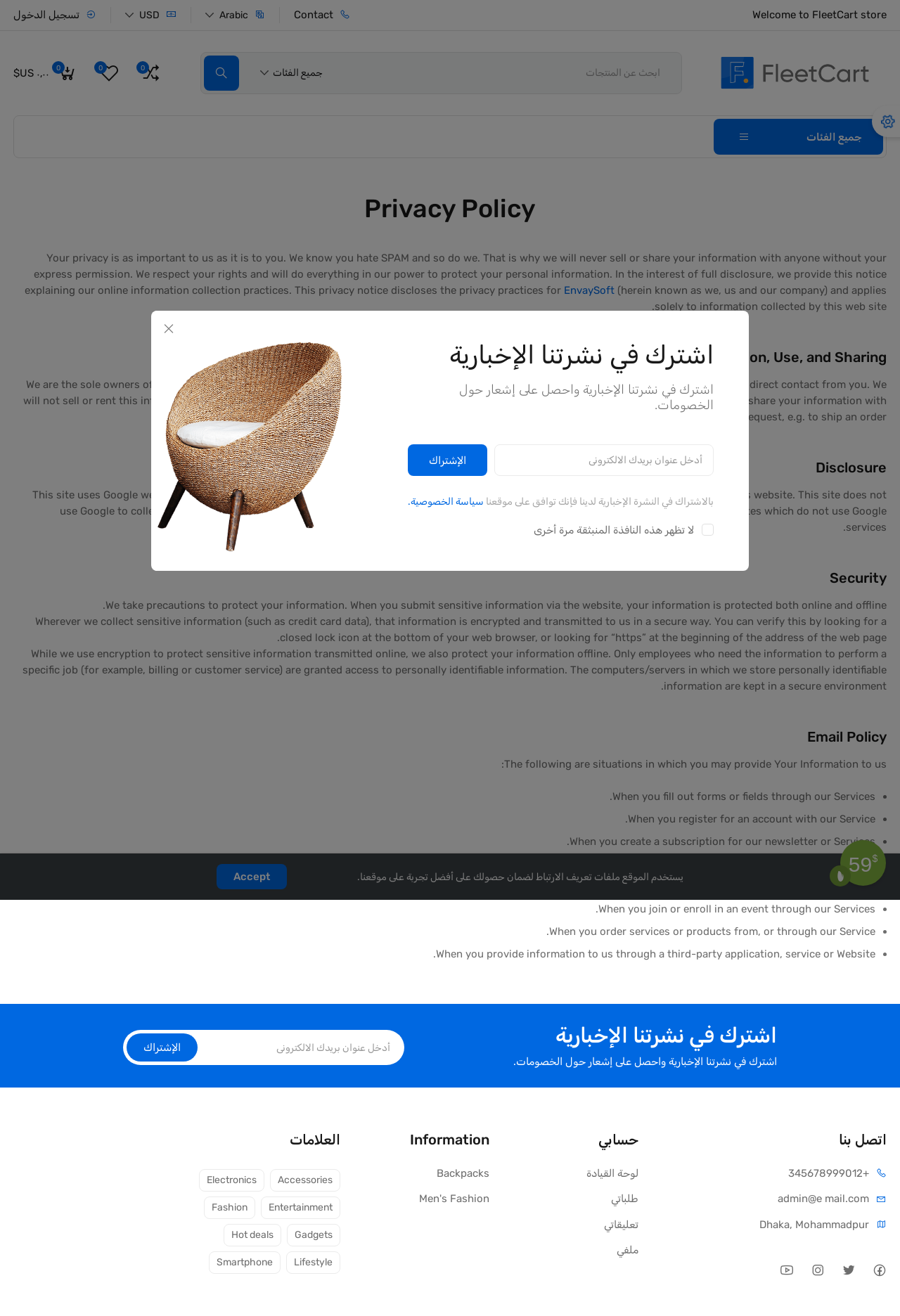What is the language of the text in the 'اتصل بنا' section?
Please interpret the details in the image and answer the question thoroughly.

I recognized the script and characters used in the 'اتصل بنا' section, which translates to 'Contact us', and determined that the language is Arabic.